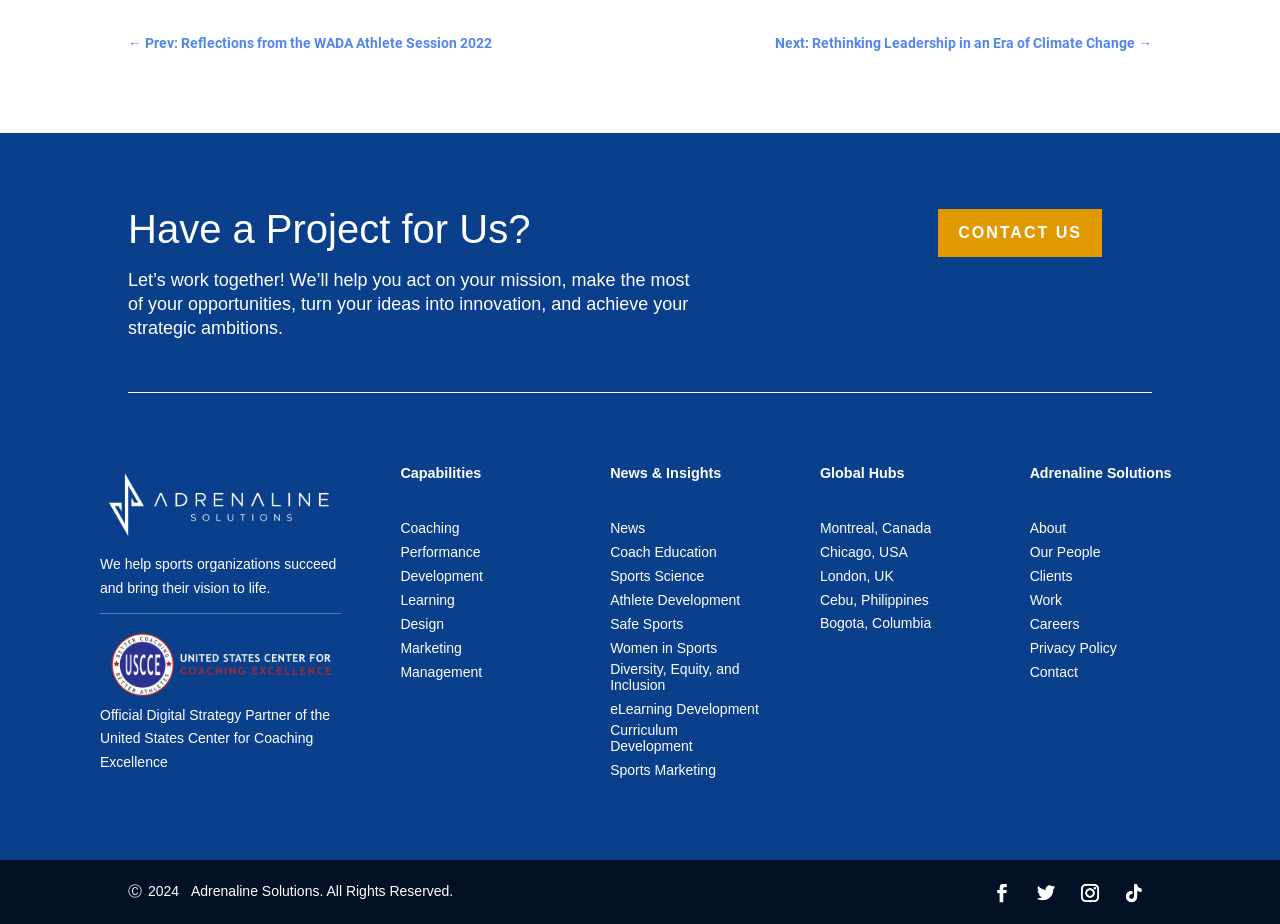Identify the bounding box of the HTML element described as: "Diversity, Equity, and Inclusion".

[0.477, 0.715, 0.594, 0.75]